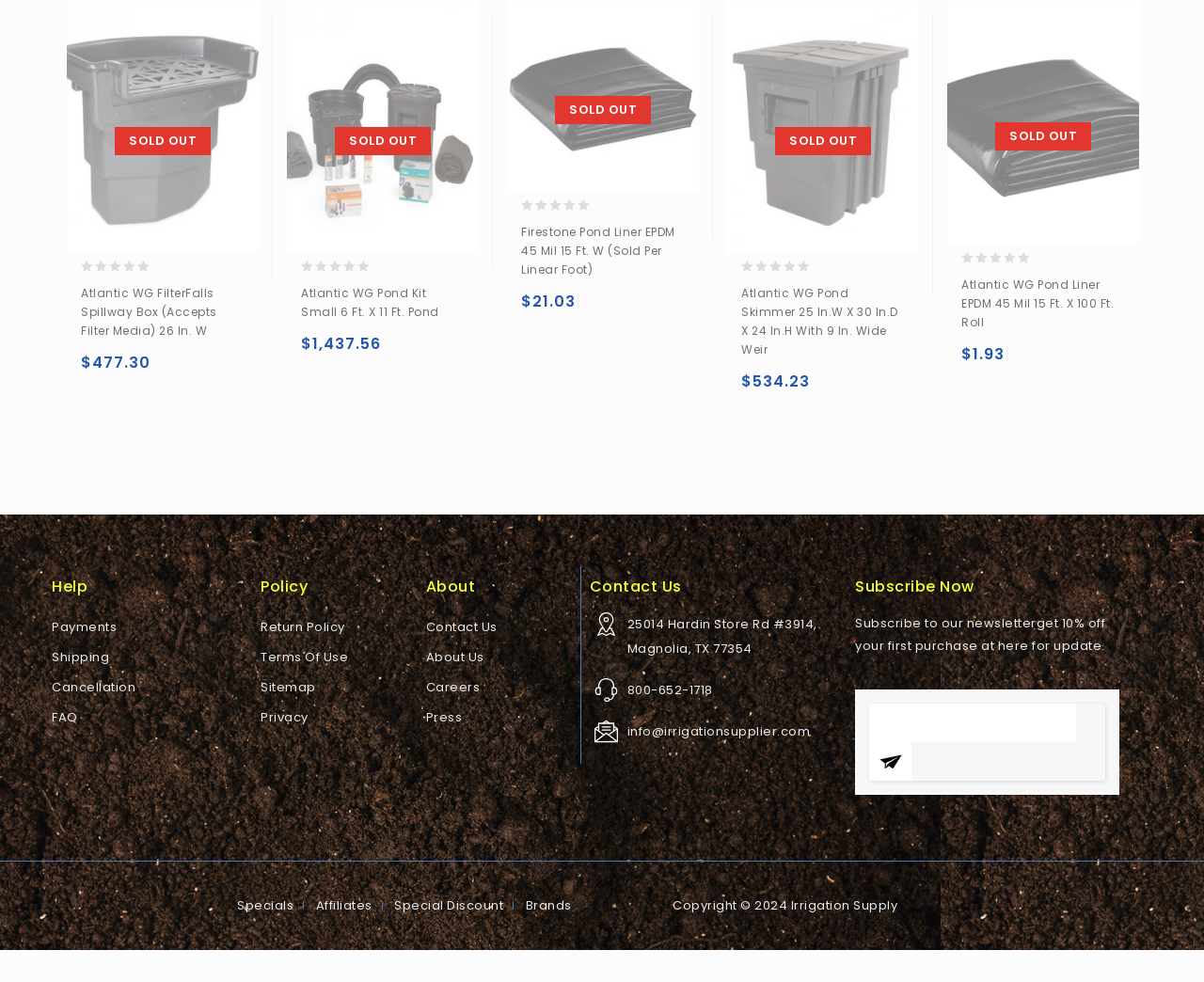Analyze the image and deliver a detailed answer to the question: What is the copyright year of Irrigation Supply?

I found the copyright year by looking at the element with the text 'Copyright © 2024 Irrigation Supply', which indicates that the copyright year is 2024.